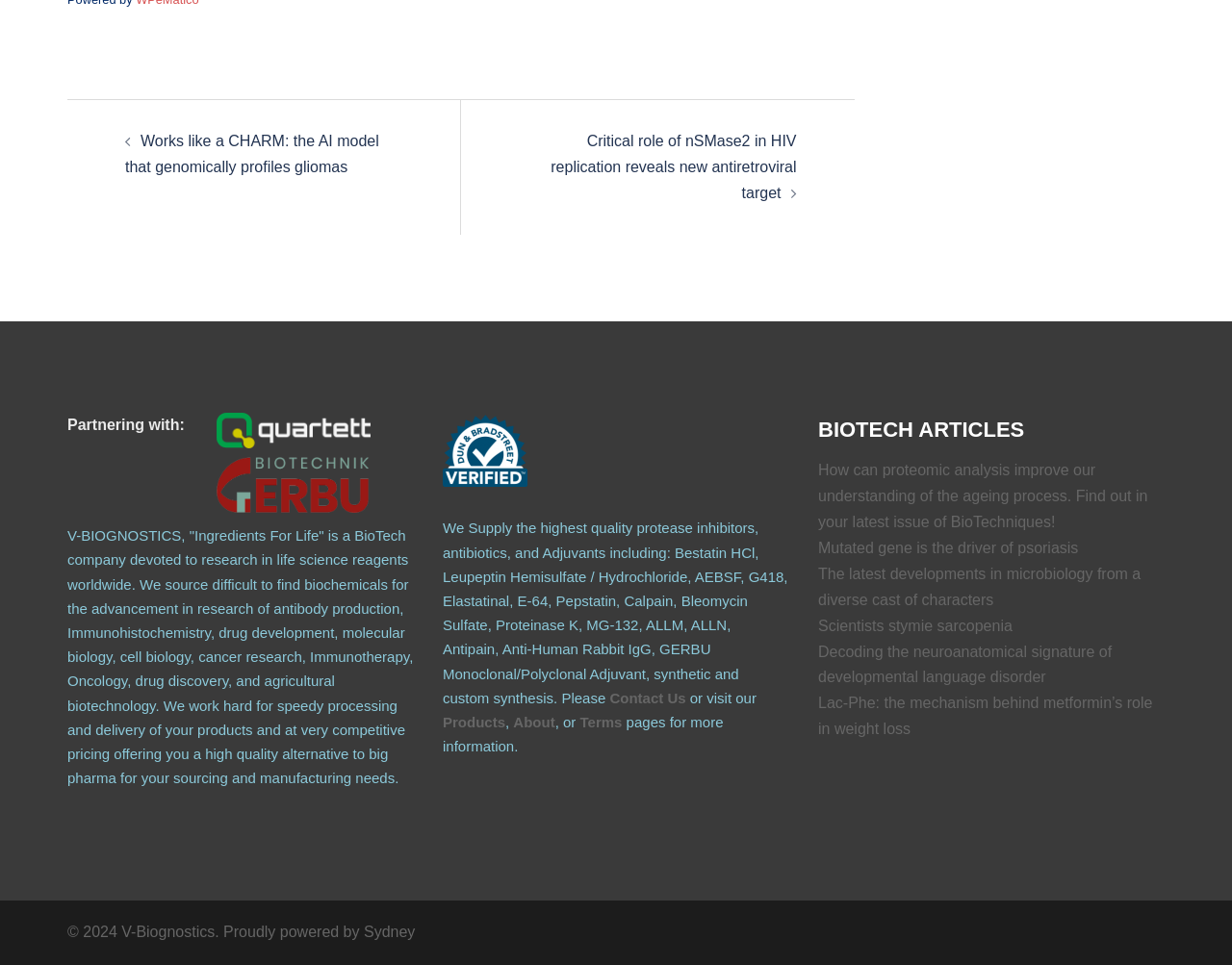Please provide a one-word or phrase answer to the question: 
How many complementary sections are there?

4